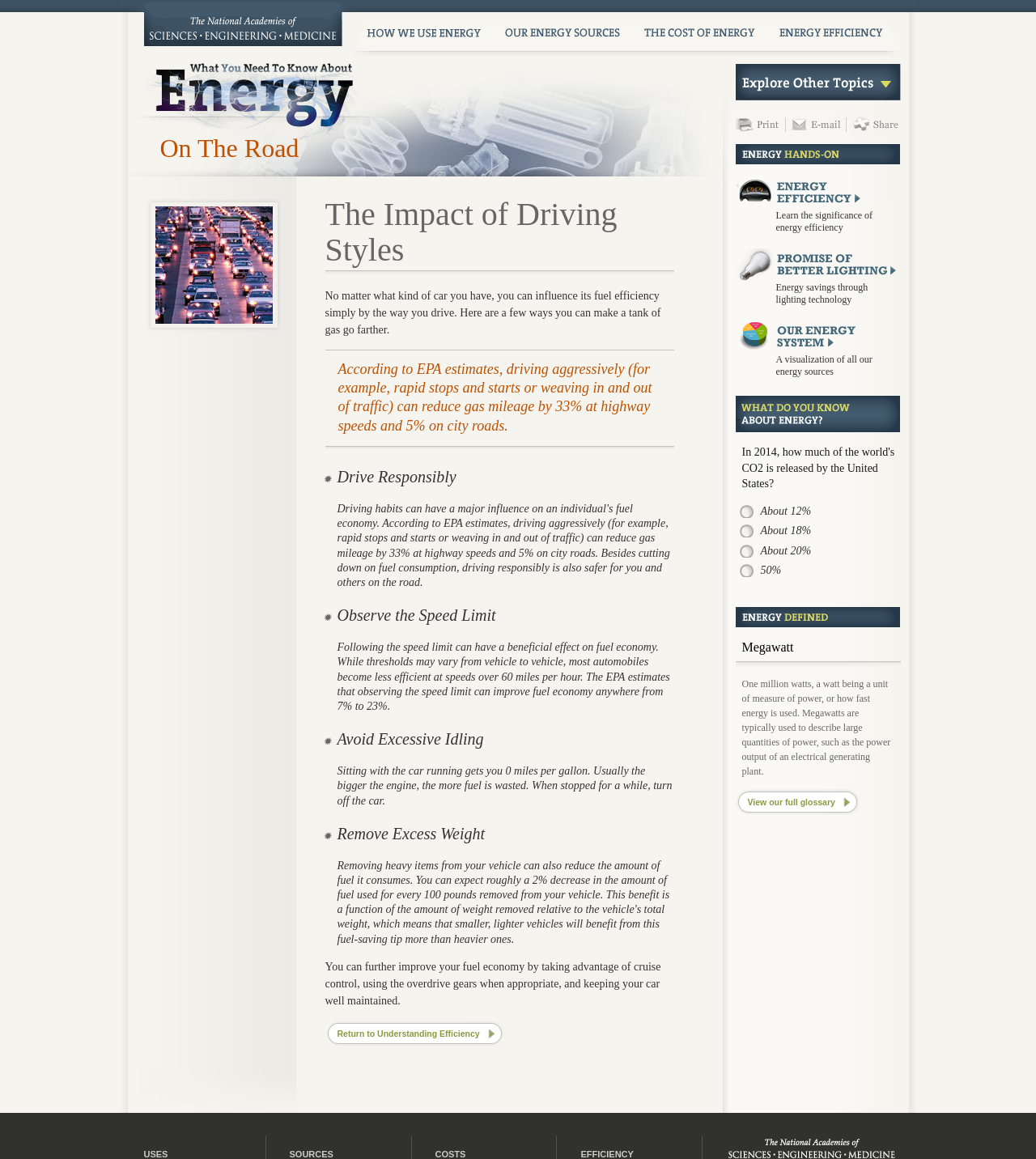Identify the bounding box coordinates necessary to click and complete the given instruction: "Click on 'What You Need To Know About Energy'".

[0.131, 0.054, 0.381, 0.124]